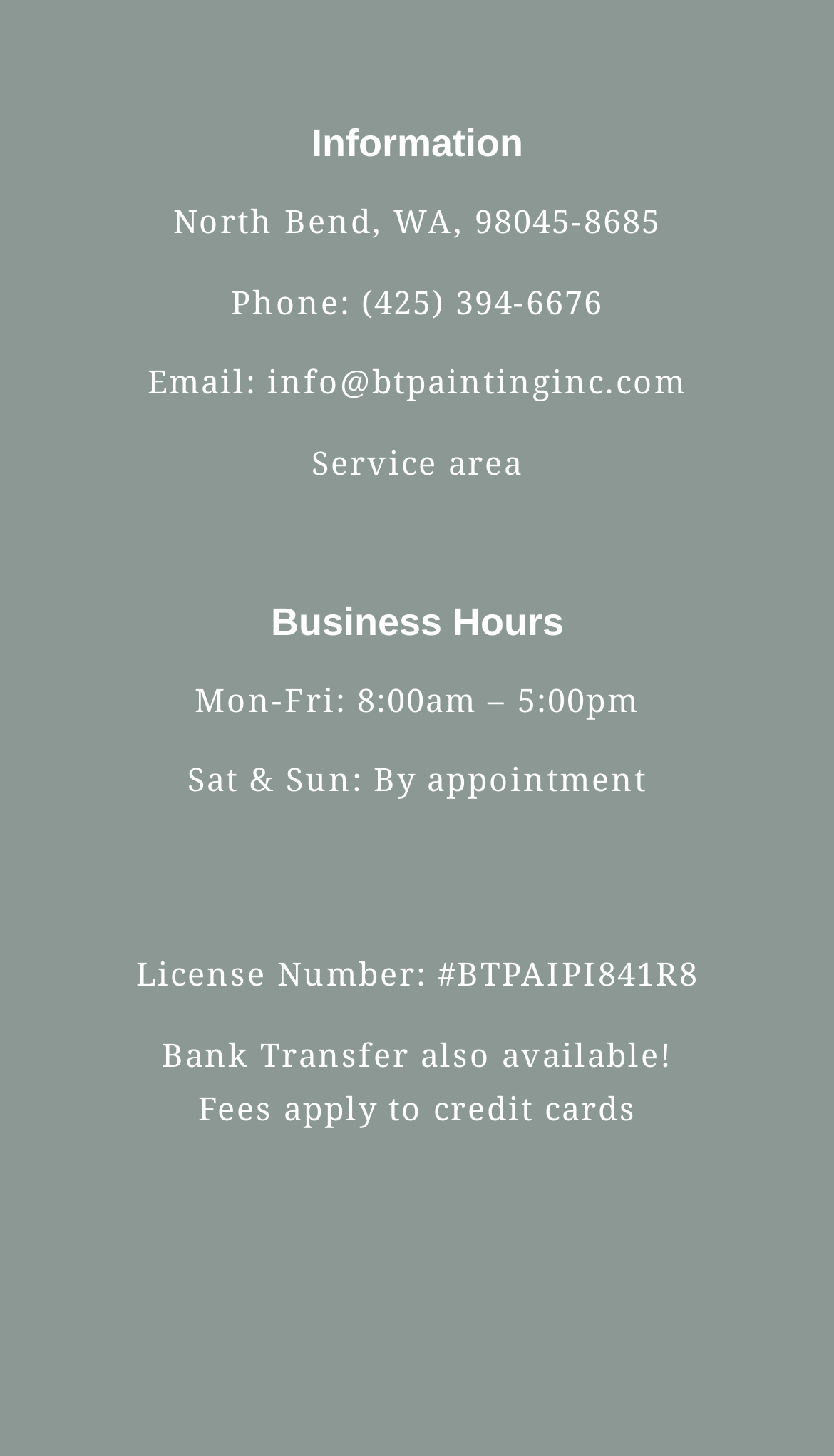Please predict the bounding box coordinates of the element's region where a click is necessary to complete the following instruction: "Click the 'START LEARNING' button". The coordinates should be represented by four float numbers between 0 and 1, i.e., [left, top, right, bottom].

None